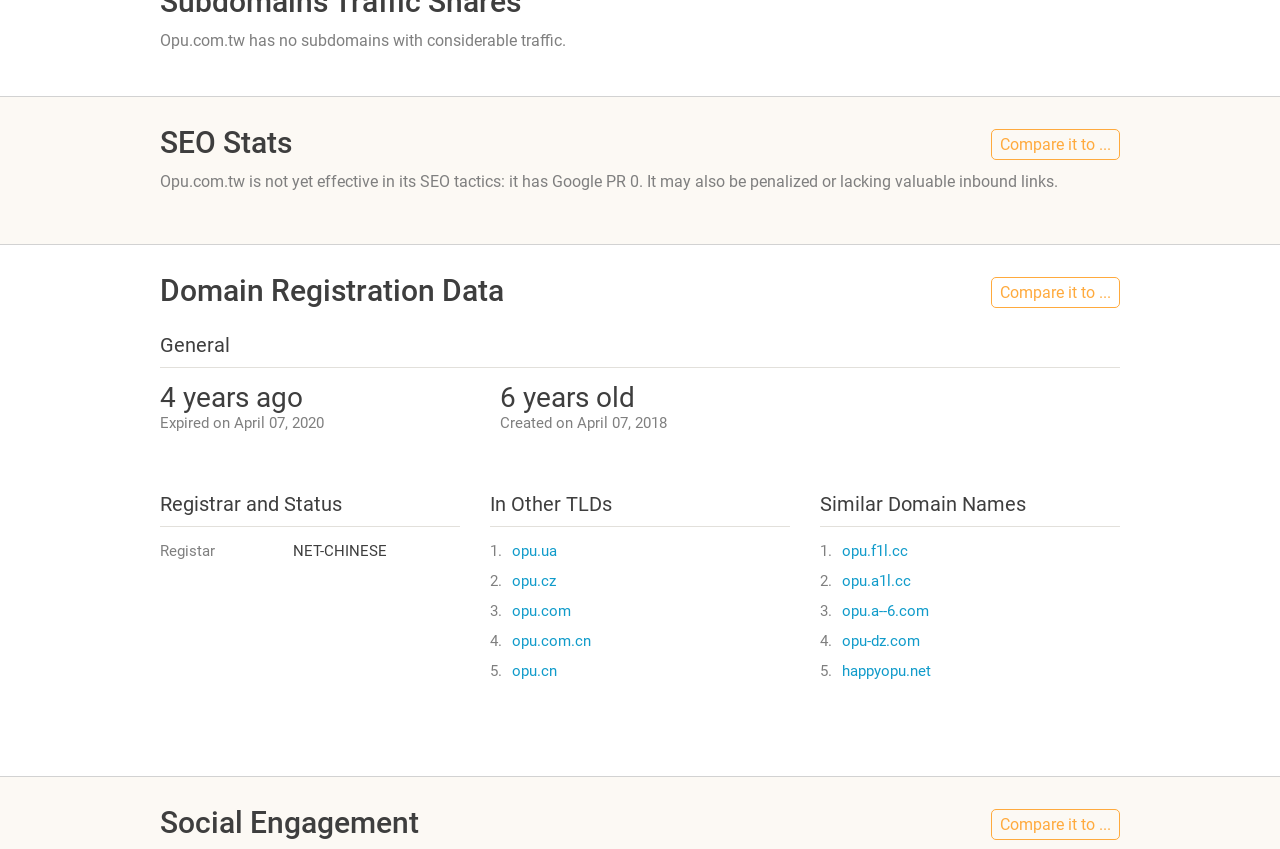Refer to the element description June 12, 2024 and identify the corresponding bounding box in the screenshot. Format the coordinates as (top-left x, top-left y, bottom-right x, bottom-right y) with values in the range of 0 to 1.

None